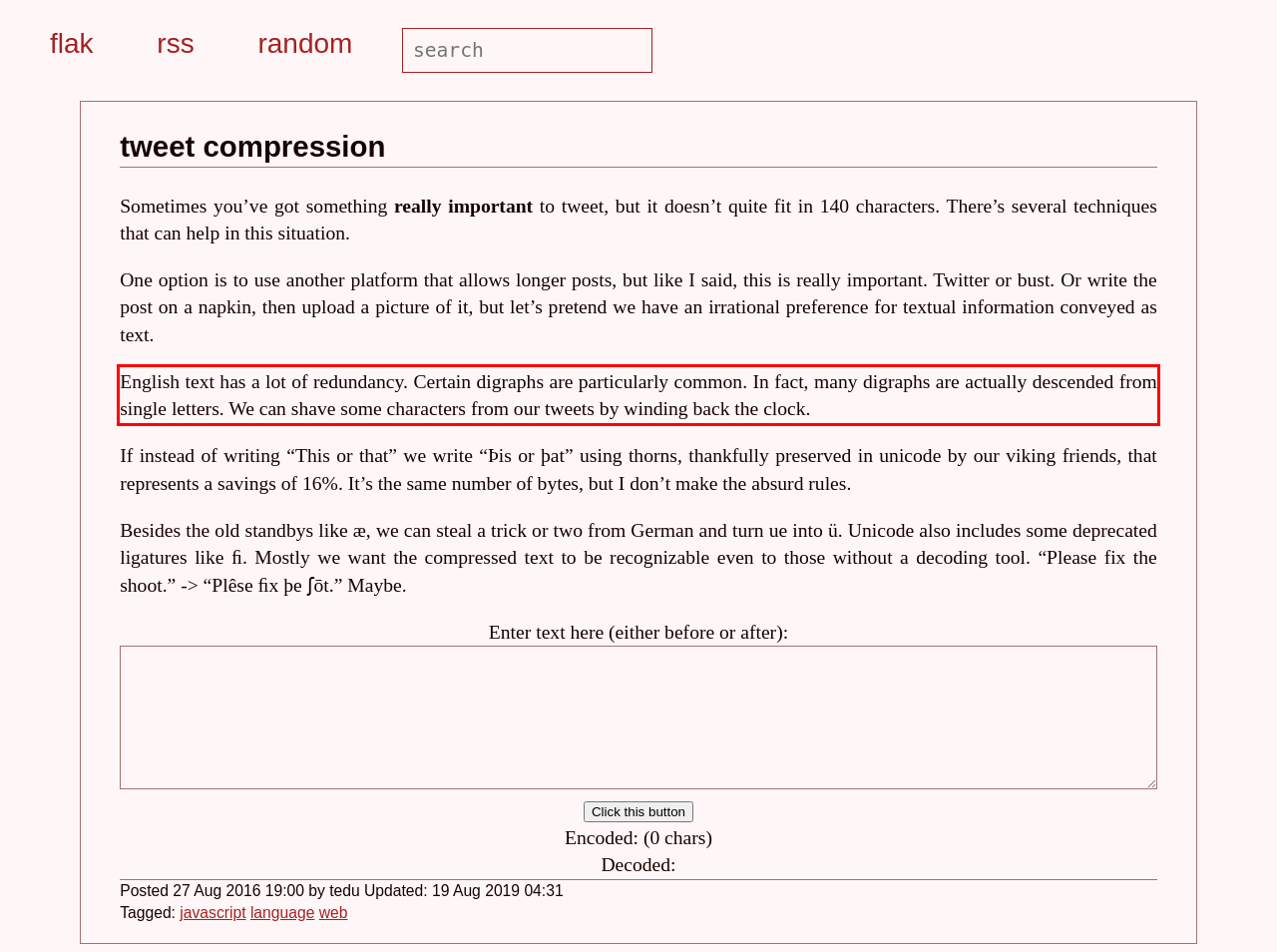Using the provided screenshot of a webpage, recognize and generate the text found within the red rectangle bounding box.

English text has a lot of redundancy. Certain digraphs are particularly common. In fact, many digraphs are actually descended from single letters. We can shave some characters from our tweets by winding back the clock.